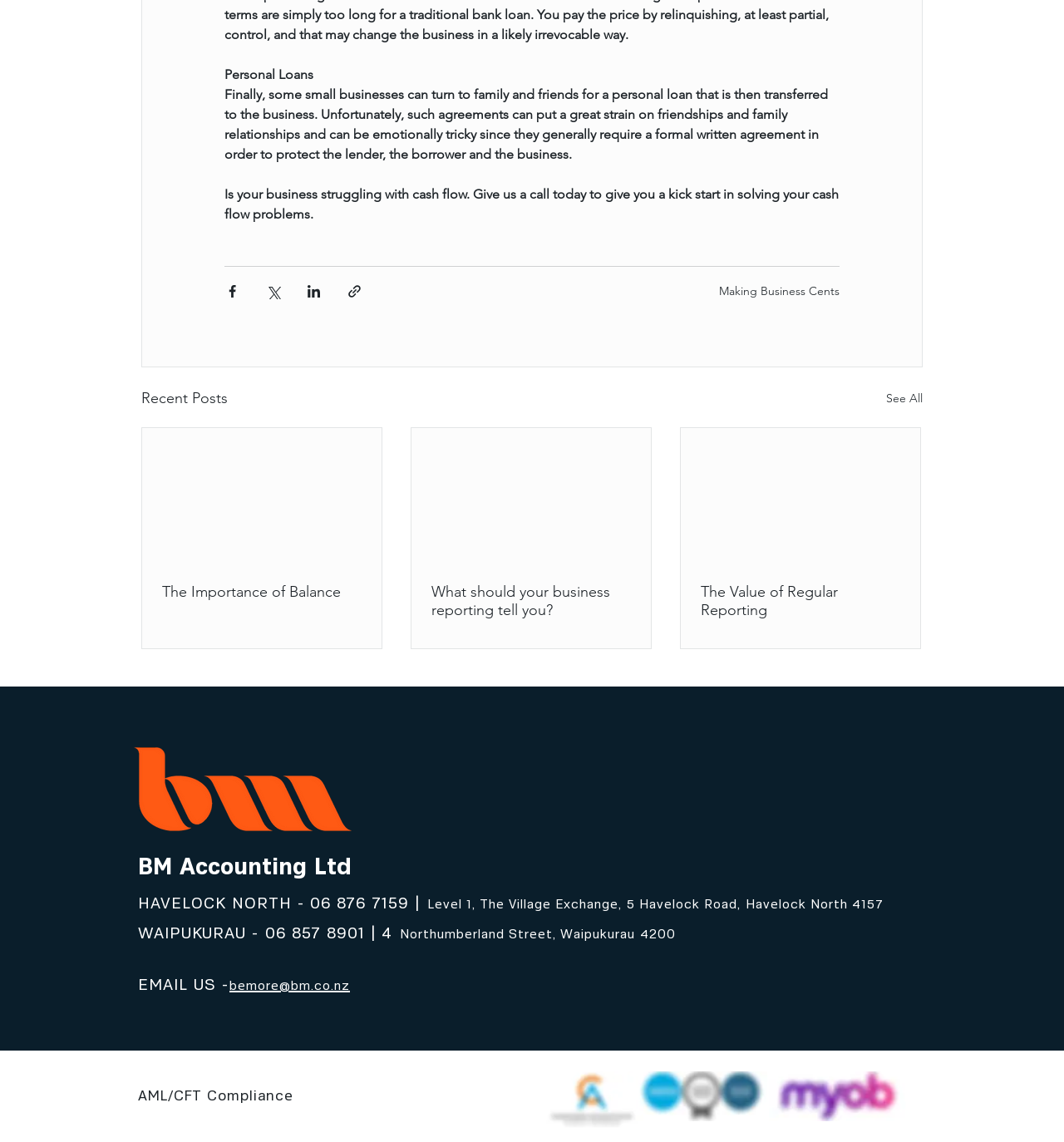Identify the bounding box coordinates of the region I need to click to complete this instruction: "Email BM Accounting Ltd".

[0.216, 0.855, 0.329, 0.869]